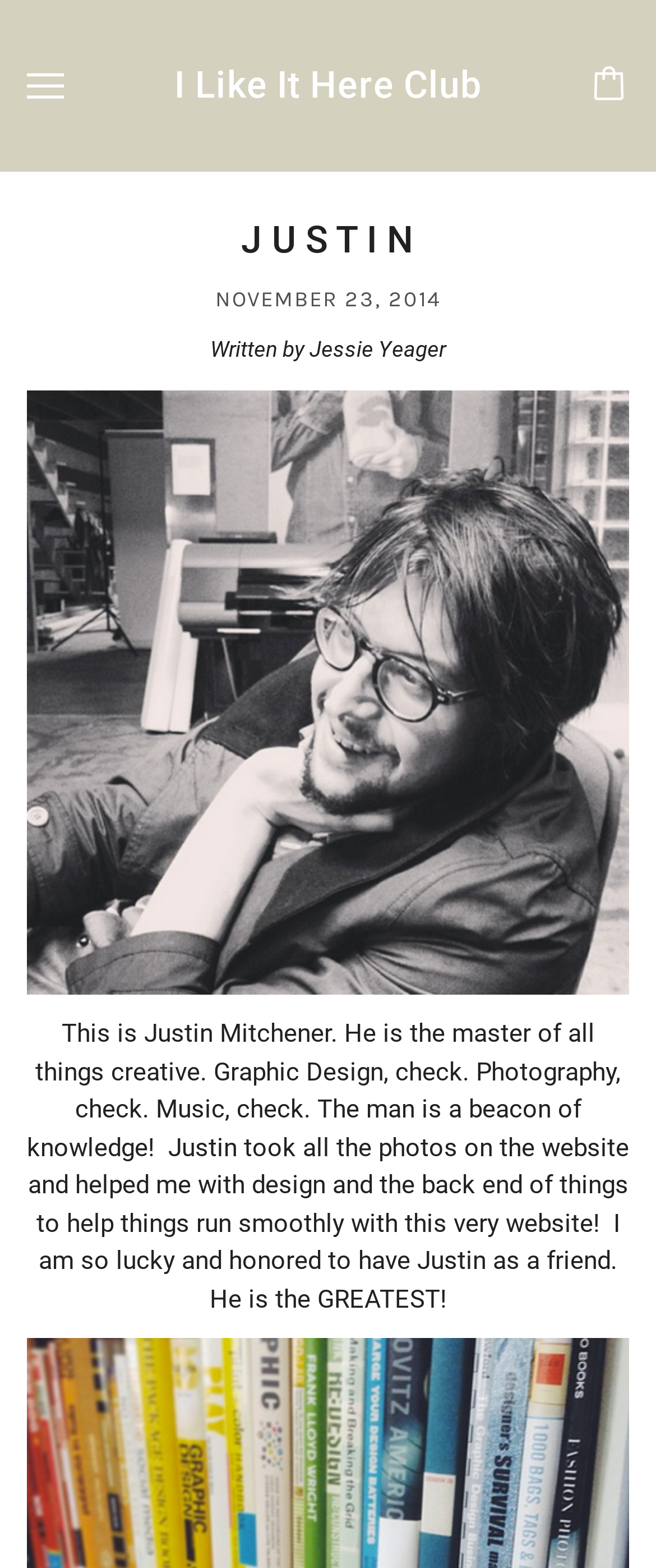Determine the bounding box for the UI element that matches this description: "(0)".

[0.872, 0.021, 1.0, 0.088]